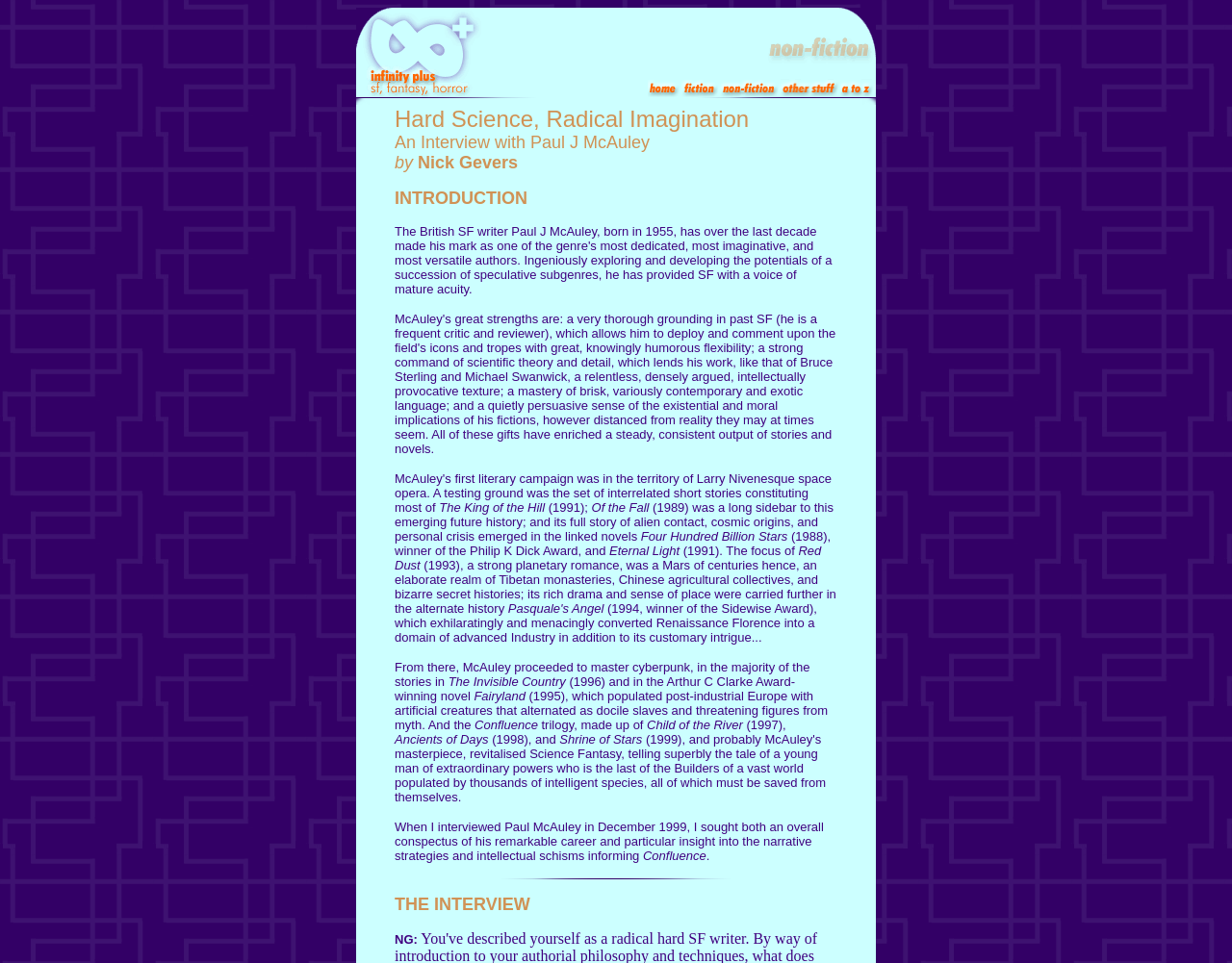Detail the webpage's structure and highlights in your description.

The webpage is an interview with Paul J McAuley, a science fiction author. At the top of the page, there is a header section with a logo and navigation links. The logo is an image with the text "infinity plus - sf, fantasy and horror" and is positioned on the left side of the header. To the right of the logo, there are two navigation links: "non-fiction: reviews, interviews and features" and a series of links including "infinity plus home page", "fiction", "non-fiction", "other stuff", and "a to z". Each of these links has a corresponding image.

Below the header section, there is a large image that spans the width of the page. Above this image, there is a title "An Interview with Paul J McAuley" in a large font size. The title is centered on the page.

The main content of the page is the interview with Paul J McAuley. The interview is divided into sections, with headings such as "INTRODUCTION" and "THE INTERVIEW". The text is formatted in a readable font size and style, with paragraphs separated by line breaks.

Throughout the interview, there are references to Paul J McAuley's works, including book titles such as "The King of the Hill", "Four Hundred Billion Stars", "Eternal Light", and "Fairyland". These references are formatted as regular text, without any special styling or emphasis.

At the bottom of the page, there is a footer section with a small image and some additional text. The image is positioned on the left side of the footer, and the text is centered on the page.

Overall, the webpage has a simple and clean design, with a focus on presenting the interview with Paul J McAuley in a readable and easy-to-follow format.